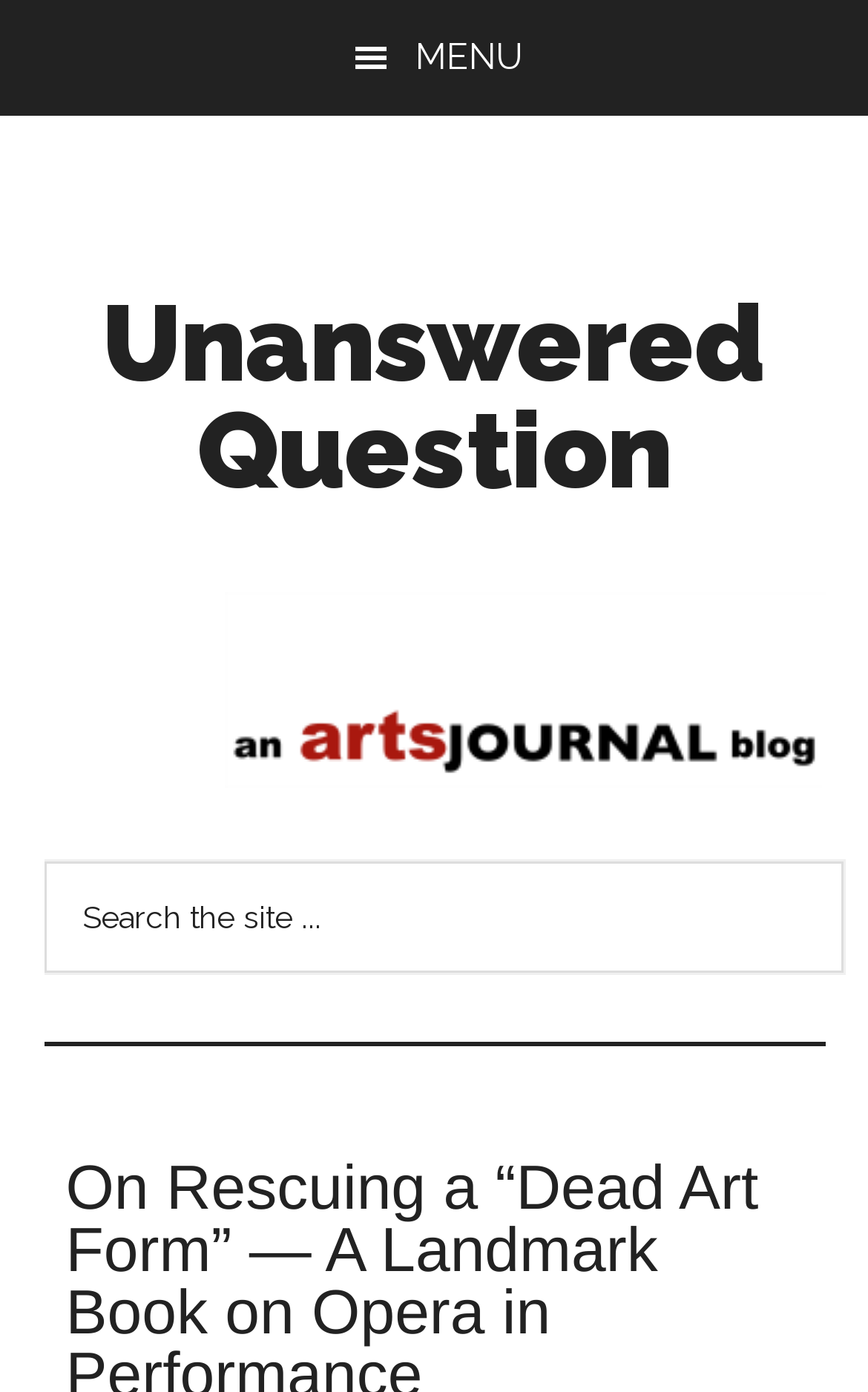What is the name of the author?
Based on the screenshot, provide your answer in one word or phrase.

Joe Horowitz